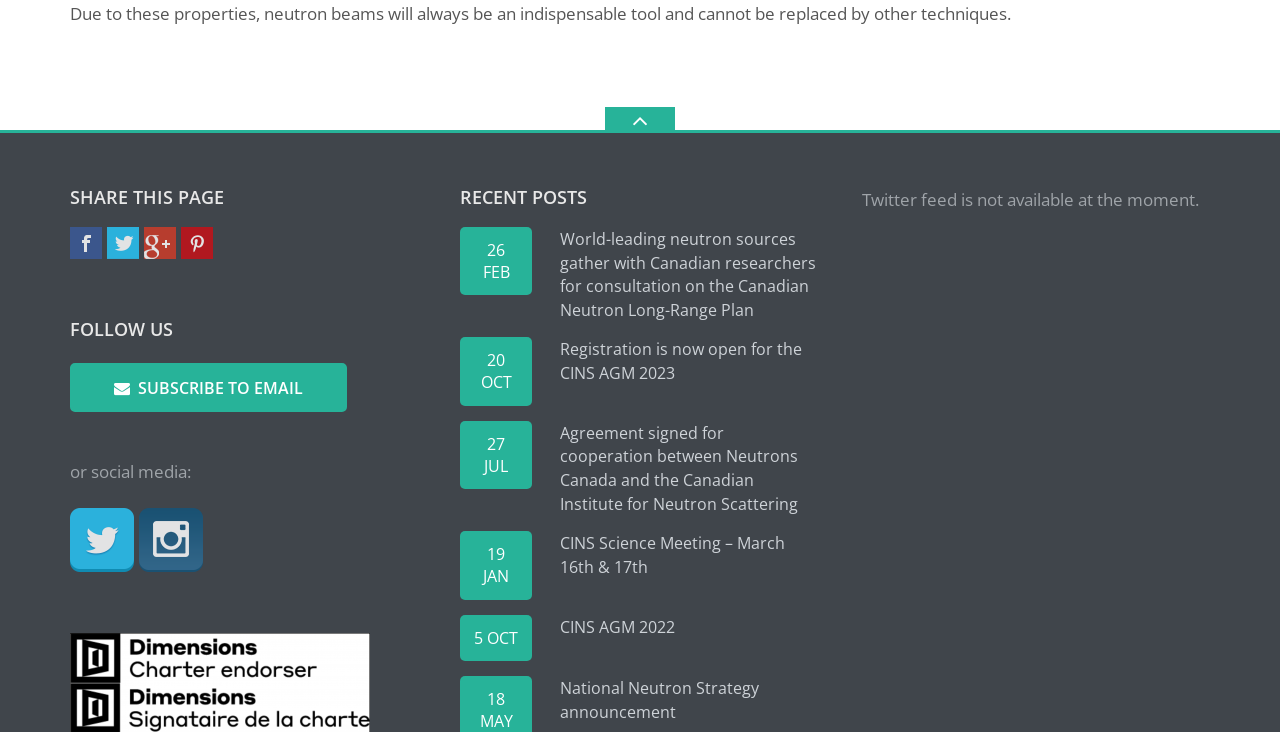What is the purpose of the 'SHARE THIS PAGE' section?
Give a single word or phrase as your answer by examining the image.

To share the page on social media